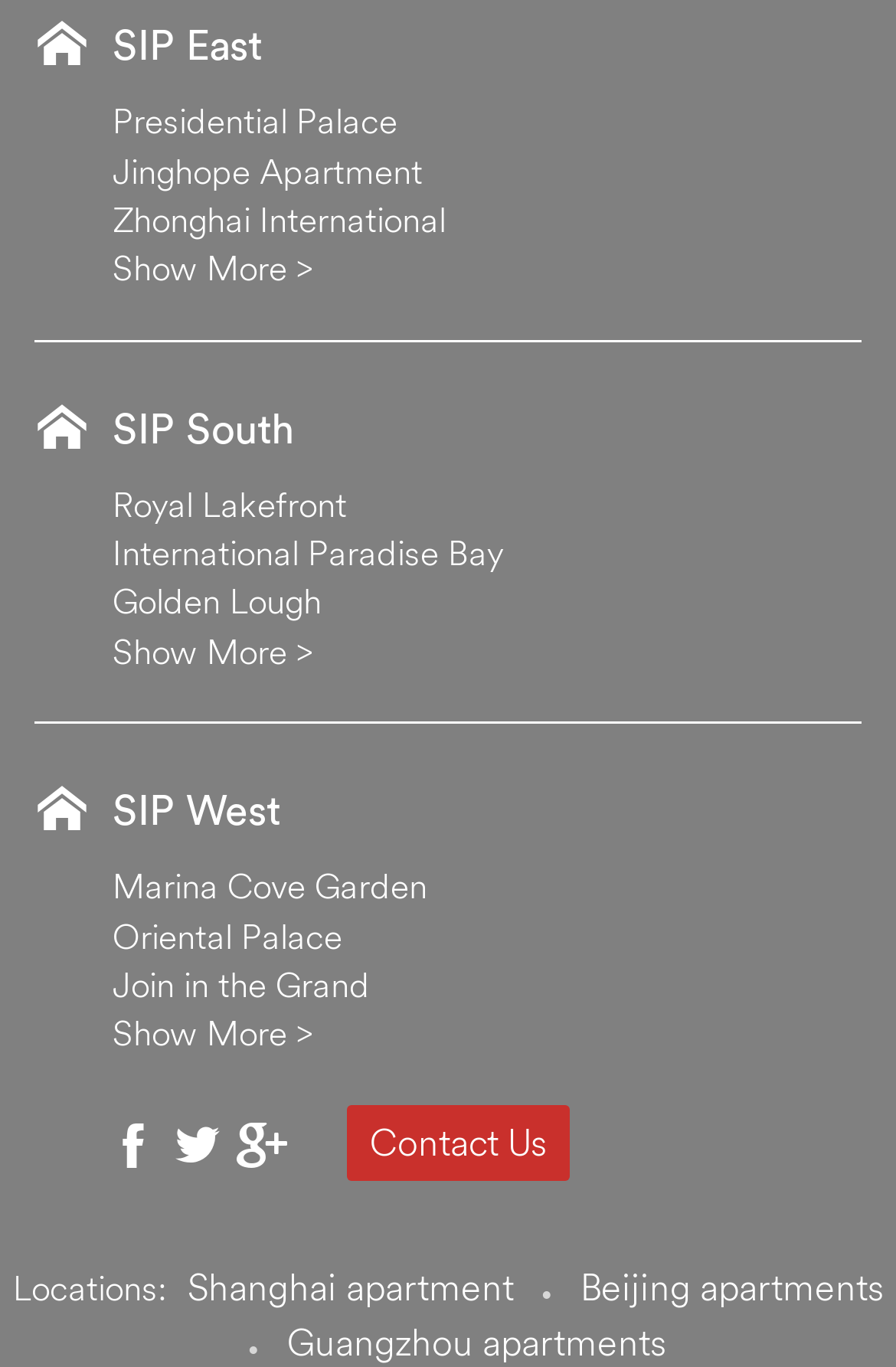How many links are there under SIP South?
Could you please answer the question thoroughly and with as much detail as possible?

I counted the number of links under the 'SIP South' heading, which are 'Royal Lakefront', 'International Paradise Bay', 'Golden Lough', and 'Show More >', indicating four links.